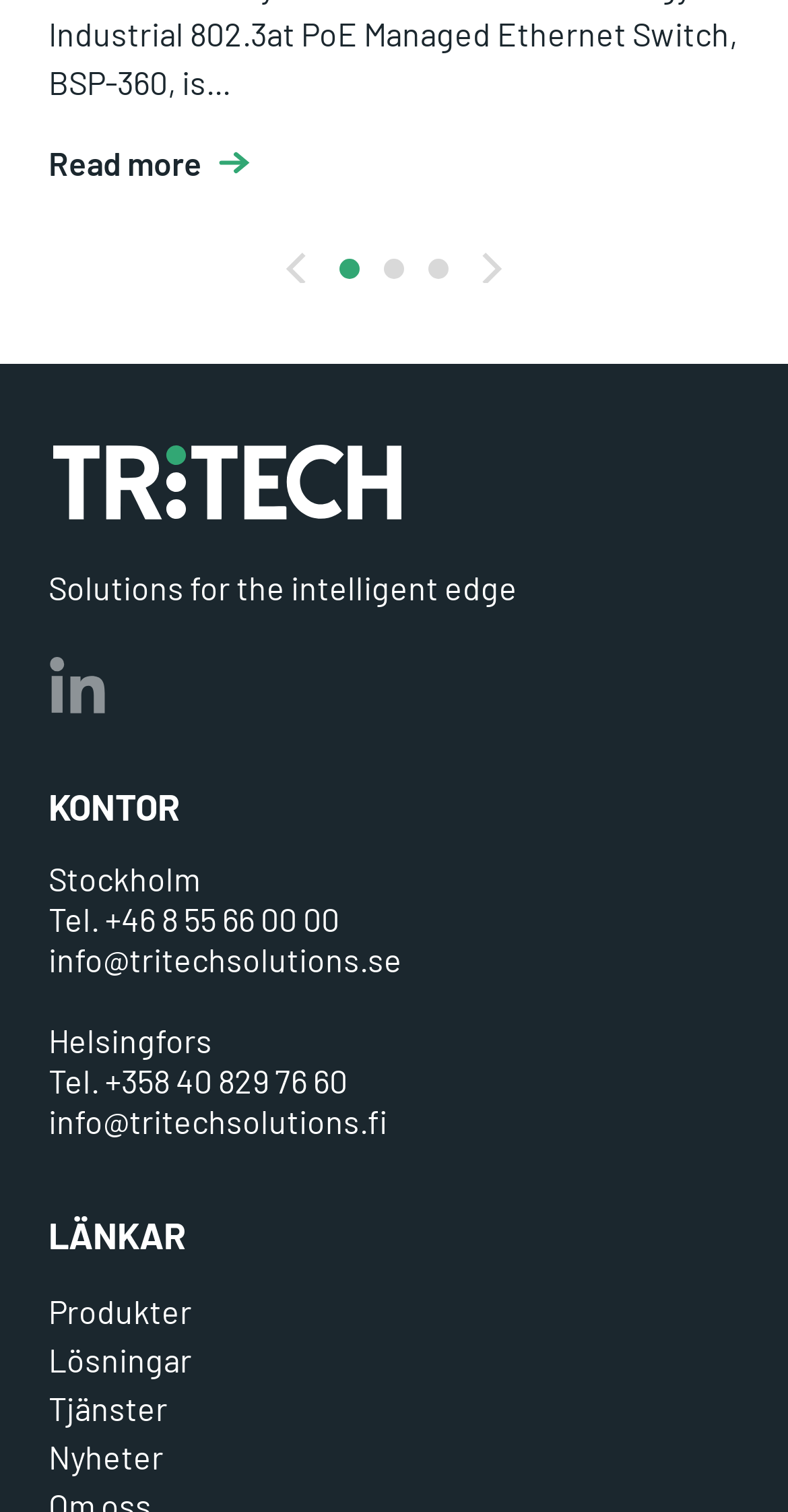Using the provided element description "Read more", determine the bounding box coordinates of the UI element.

[0.062, 0.097, 0.317, 0.118]